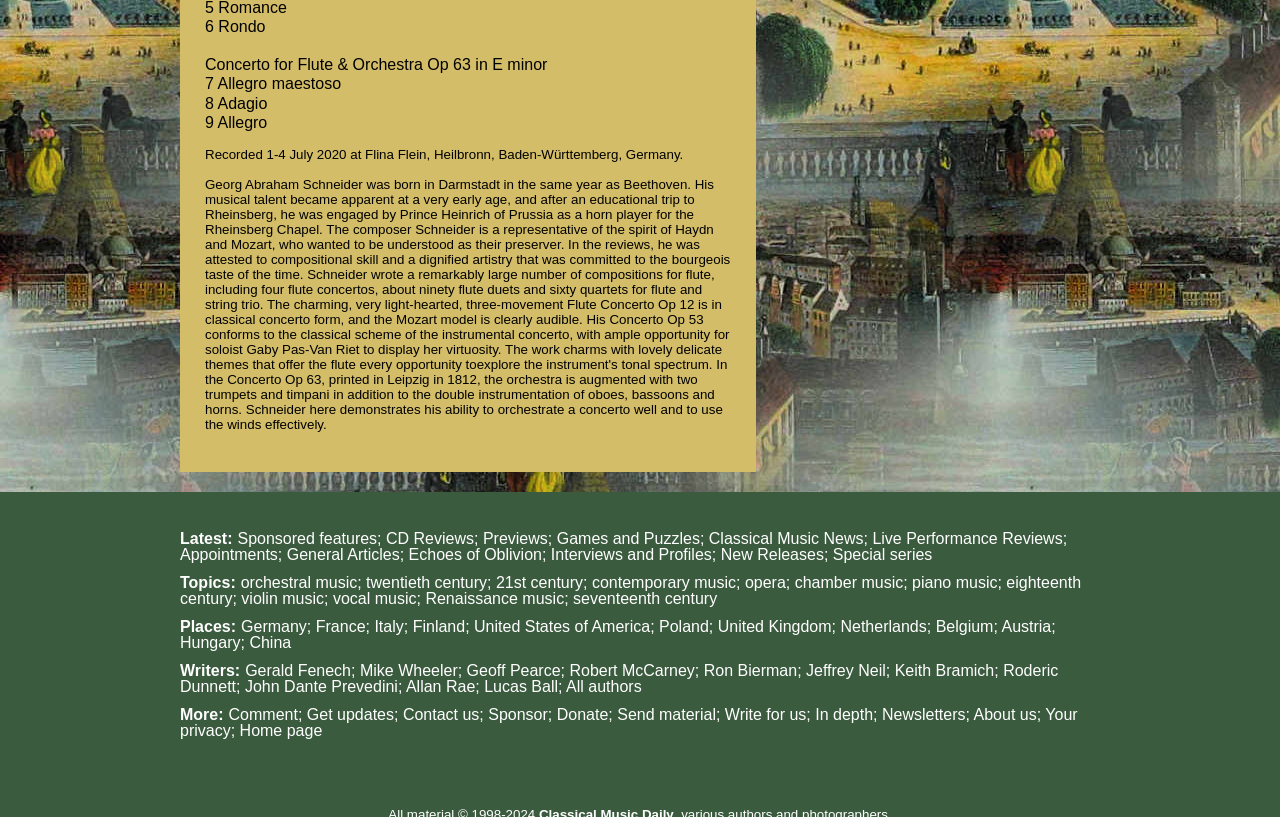Kindly determine the bounding box coordinates for the clickable area to achieve the given instruction: "Click on 'Mozart'".

[0.18, 0.29, 0.212, 0.308]